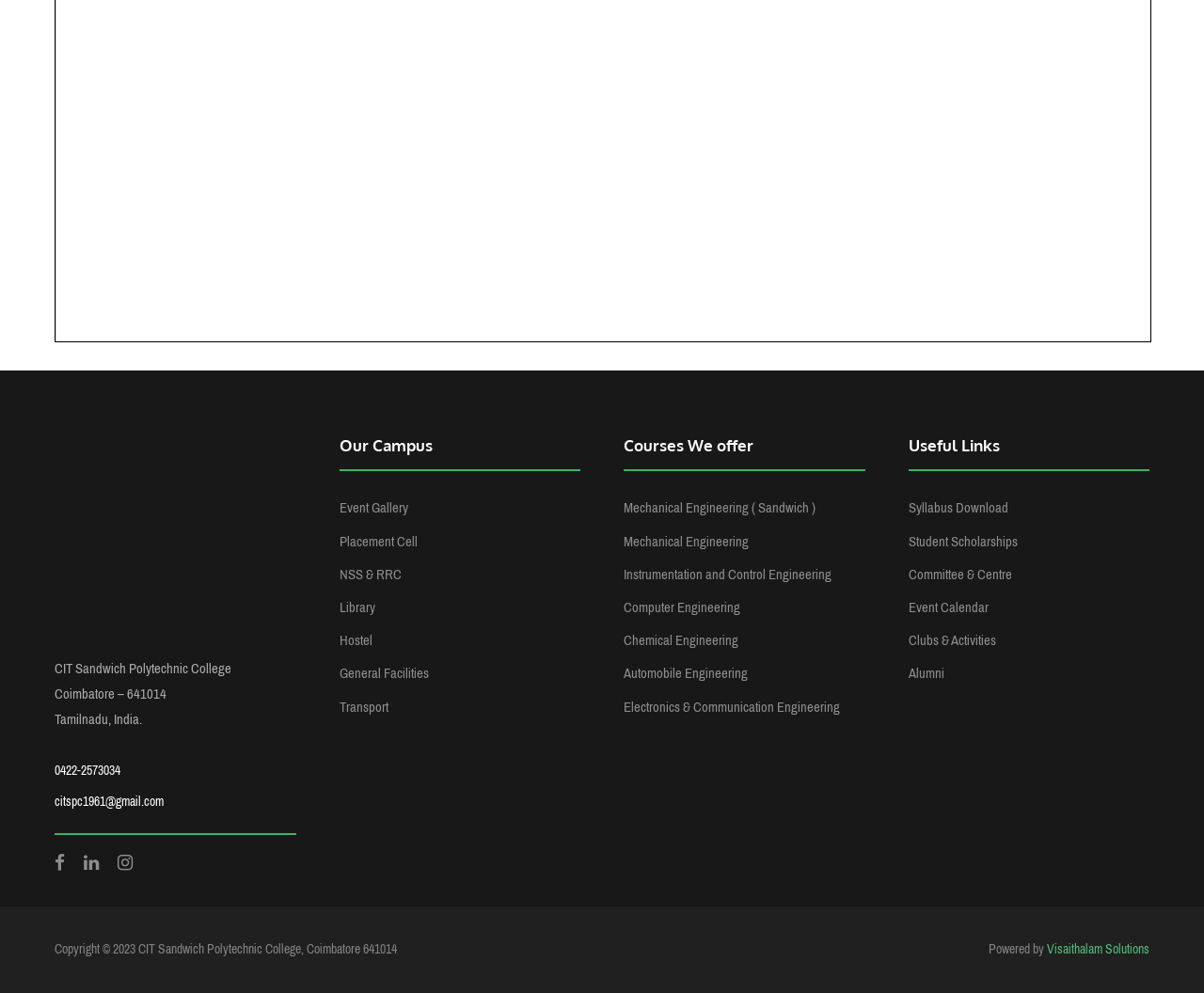What is the contact number of the college?
Please respond to the question thoroughly and include all relevant details.

The contact number of the college can be found in the top section of the webpage, where it is written as '0422-2573034' in a static text element.